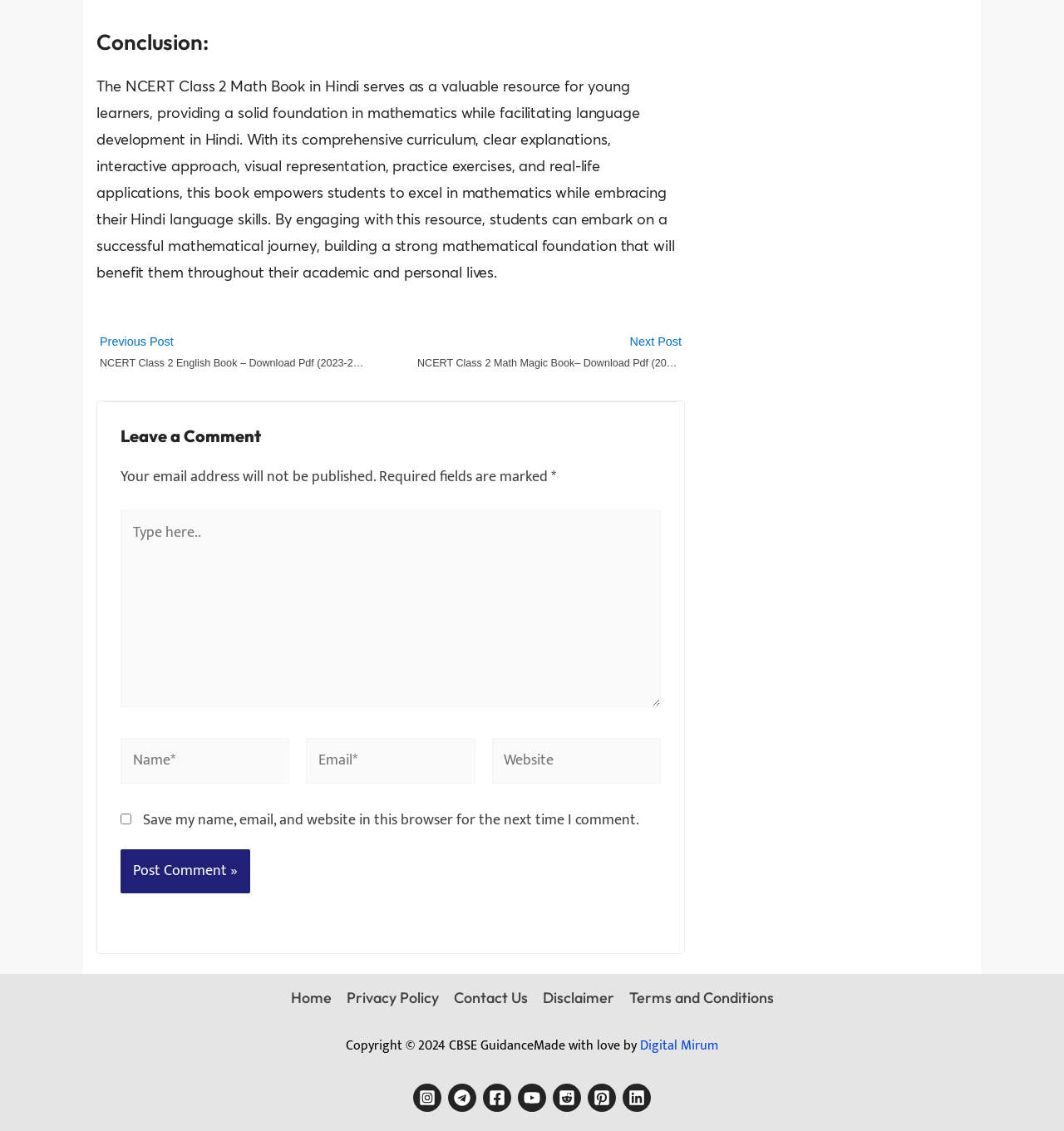How many social media links are present in the footer section?
From the image, provide a succinct answer in one word or a short phrase.

6